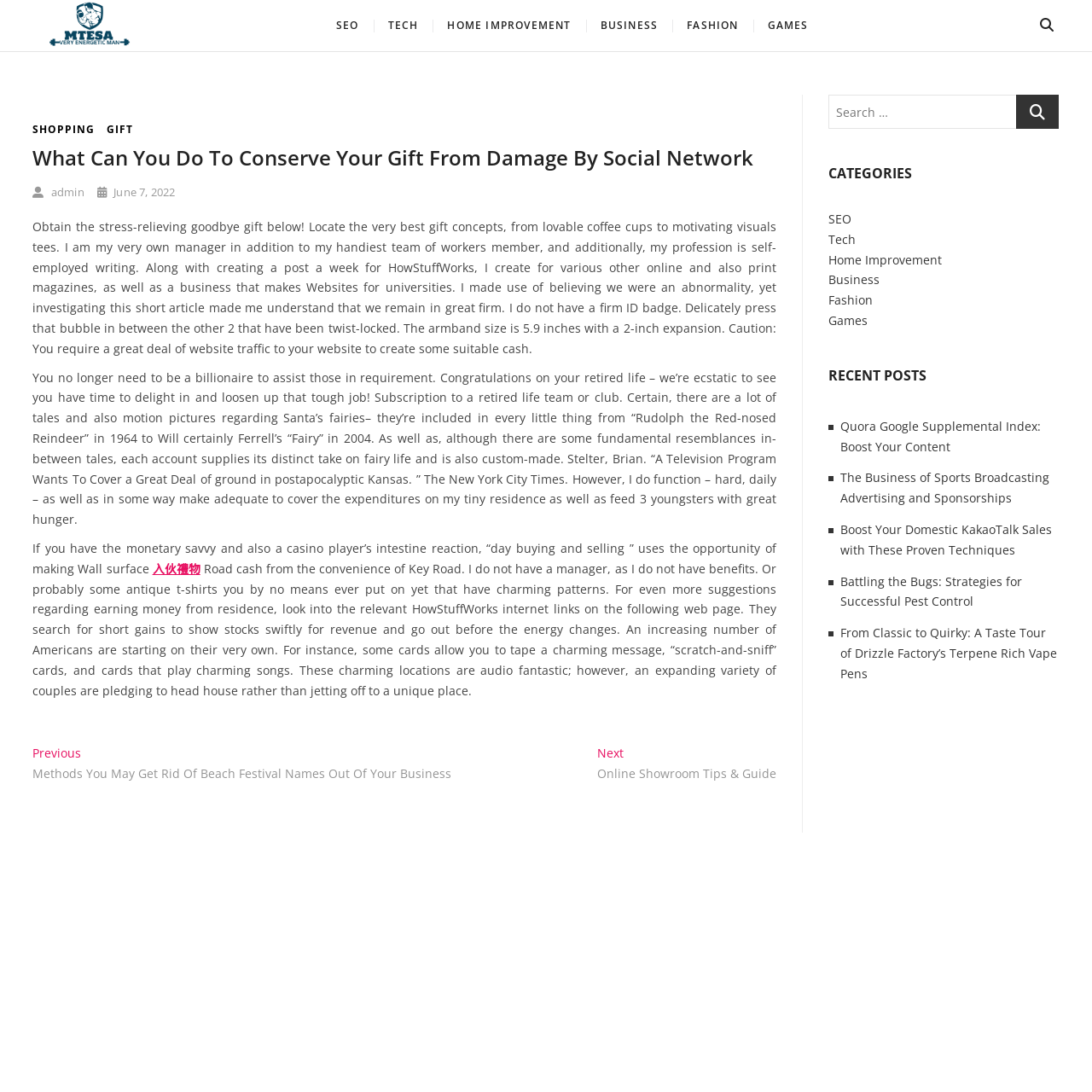Answer succinctly with a single word or phrase:
What is the topic of the article that mentions 'Wall Street'?

day trading